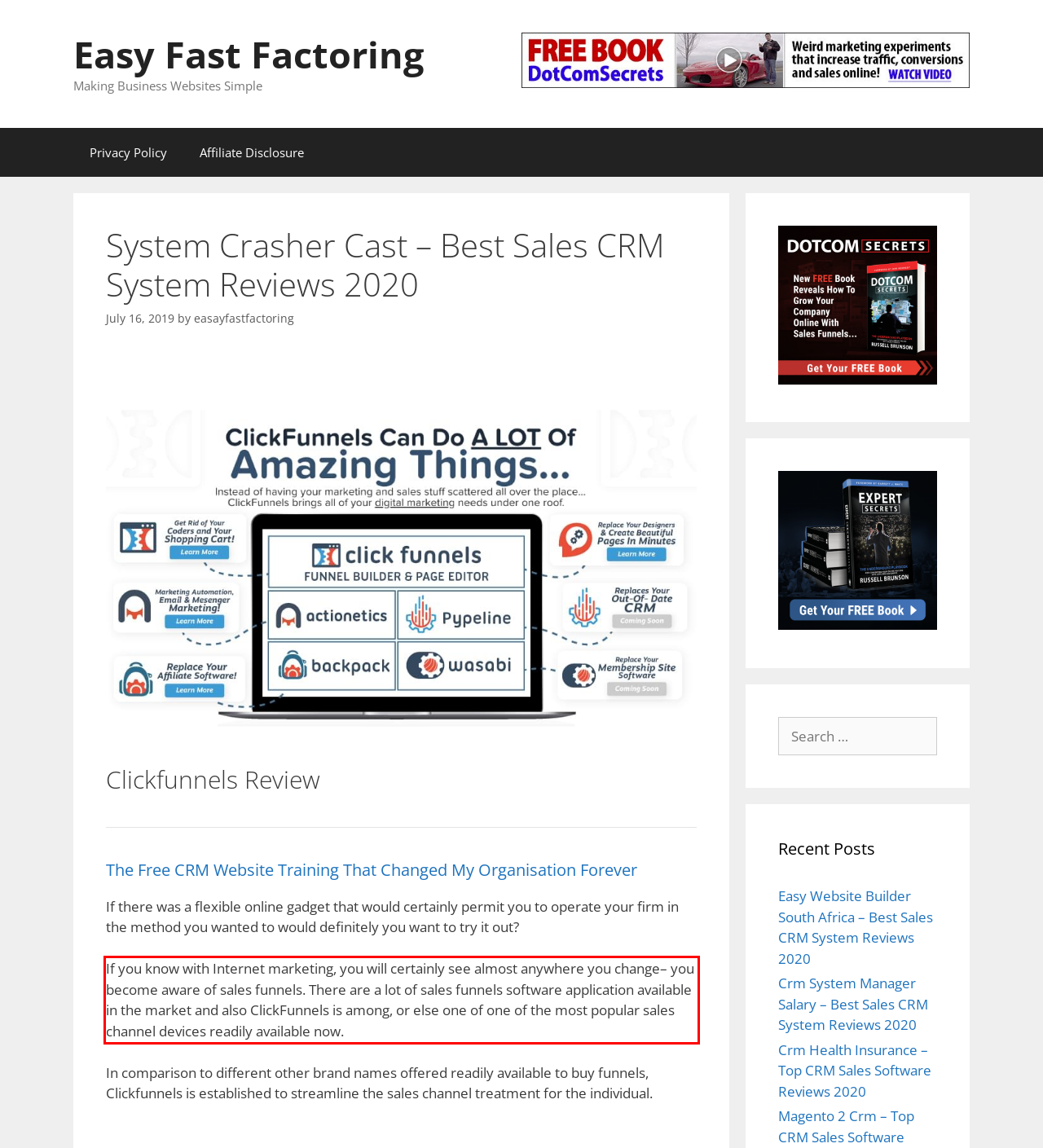You have a screenshot of a webpage where a UI element is enclosed in a red rectangle. Perform OCR to capture the text inside this red rectangle.

If you know with Internet marketing, you will certainly see almost anywhere you change– you become aware of sales funnels. There are a lot of sales funnels software application available in the market and also ClickFunnels is among, or else one of one of the most popular sales channel devices readily available now.